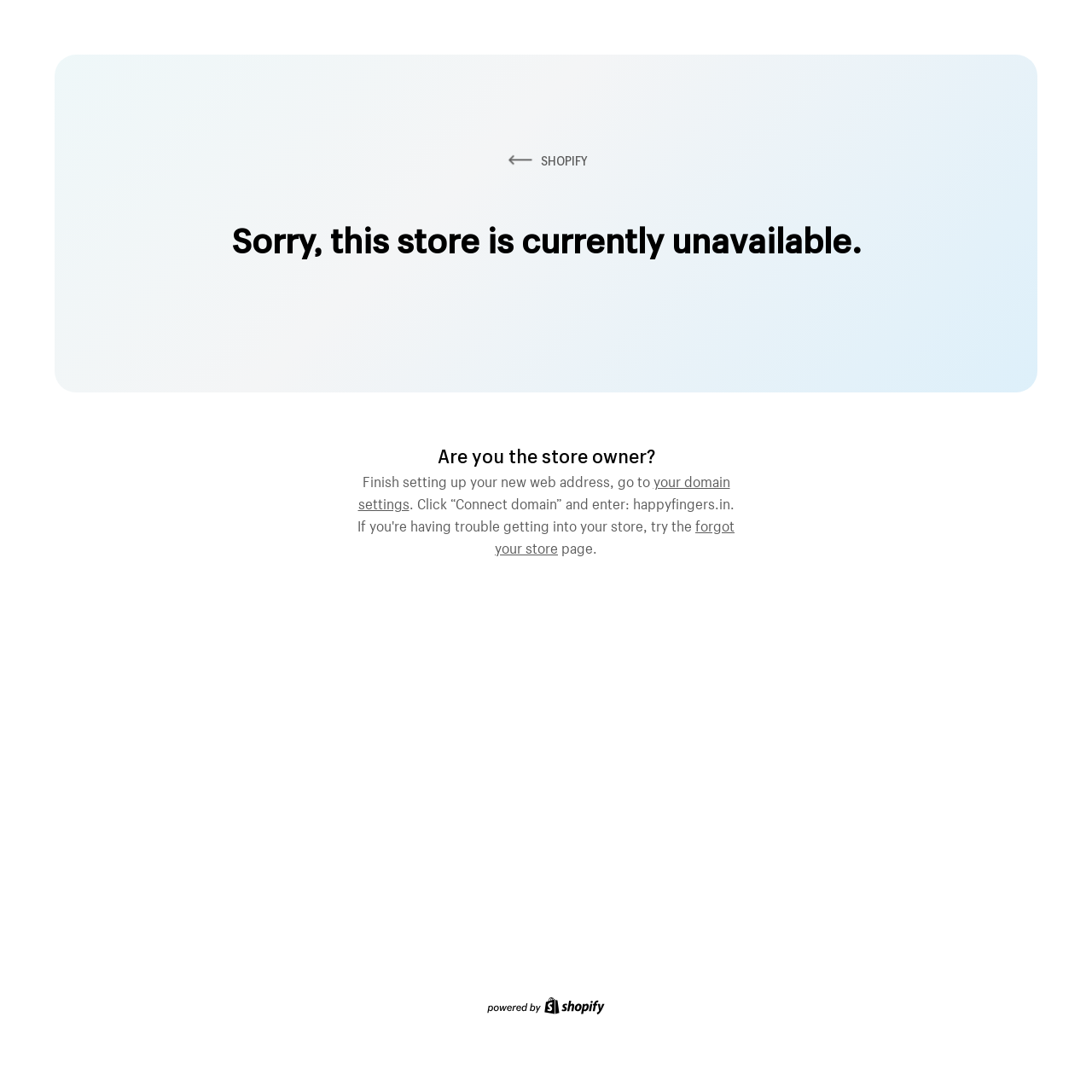Provide a thorough description of the webpage's content and layout.

The webpage appears to be a Shopify ecommerce platform page, with a prominent link to "SHOPIFY" at the top center, accompanied by a small image. Below this, a heading announces that the store is currently unavailable. 

In the middle of the page, there are several lines of text. The first line asks "Are you the store owner?" and is positioned slightly above center. Below this, a paragraph of text provides instructions for the store owner, including a link to "your domain settings" and a specific domain name, "happyfingers.in". There is also a link to "forgot your store page" at the bottom of this section.

At the very bottom of the page, there is a small image and some content information, likely a footer section.